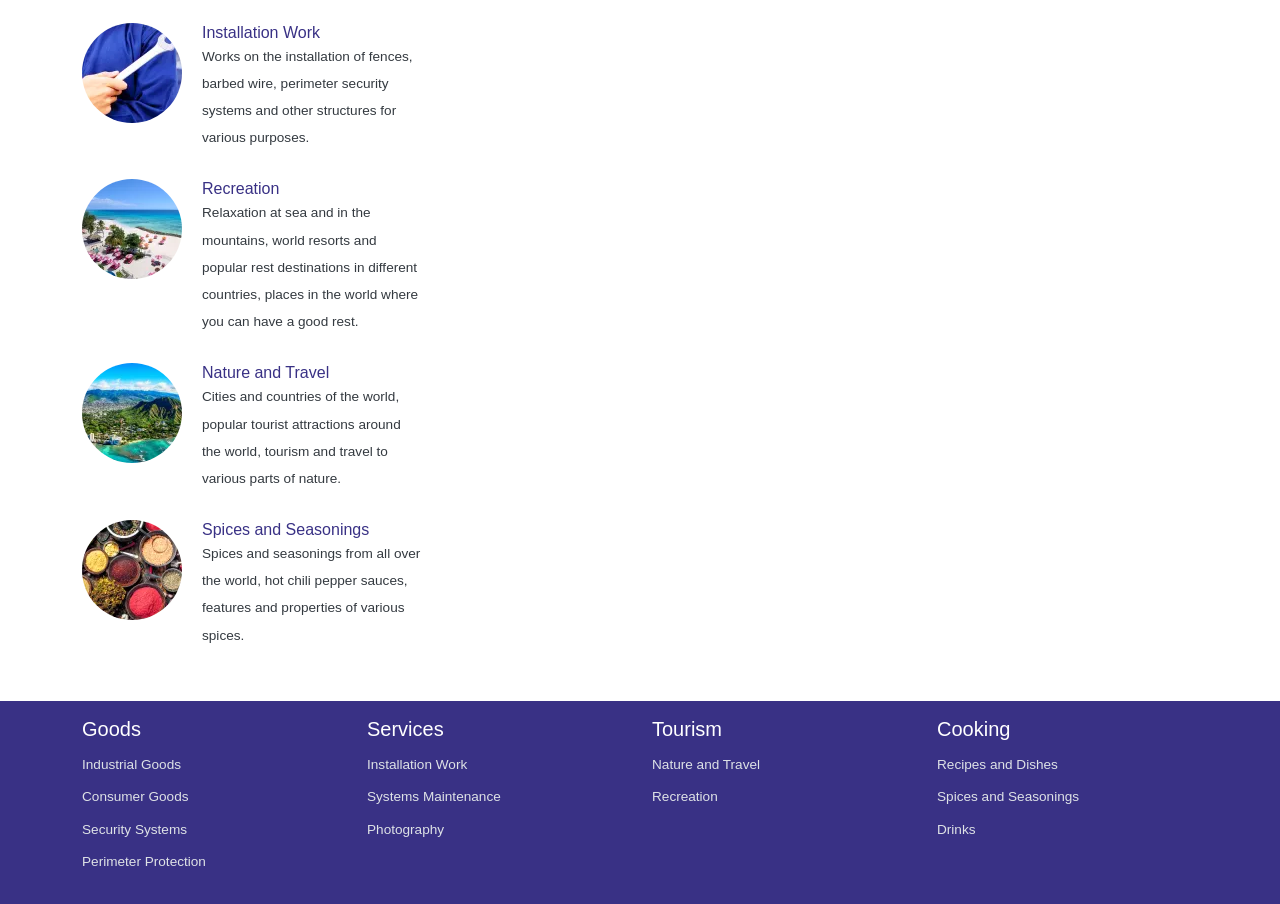Provide a brief response in the form of a single word or phrase:
What is the main category of 'Installation Work'?

Goods